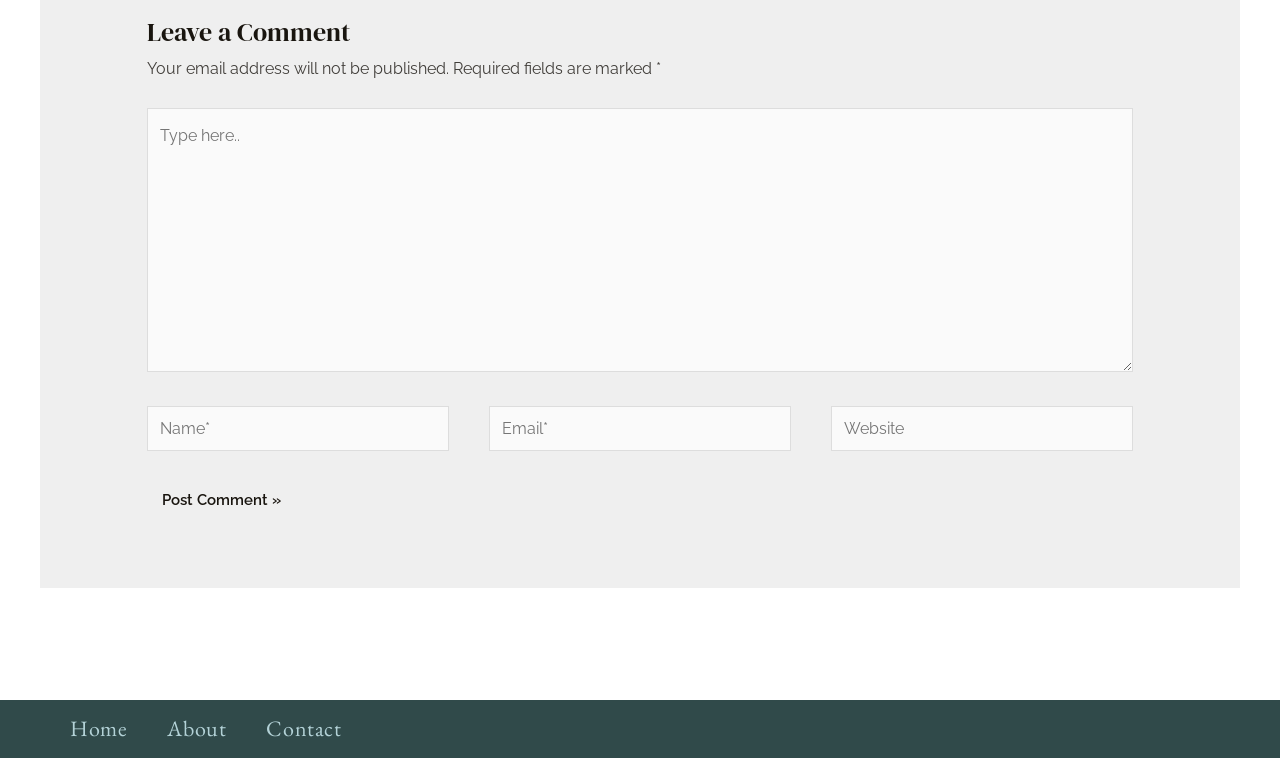Identify the bounding box coordinates of the region I need to click to complete this instruction: "type a message".

[0.115, 0.142, 0.885, 0.49]